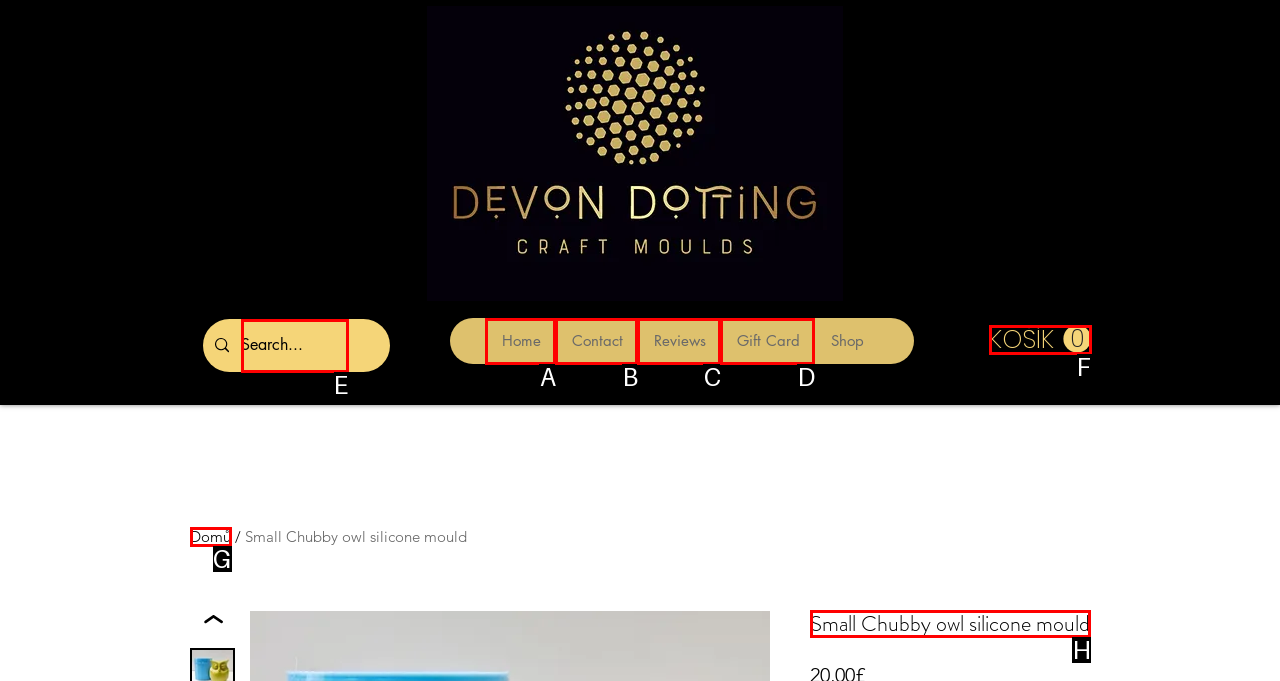Pick the HTML element that should be clicked to execute the task: View product details
Respond with the letter corresponding to the correct choice.

H